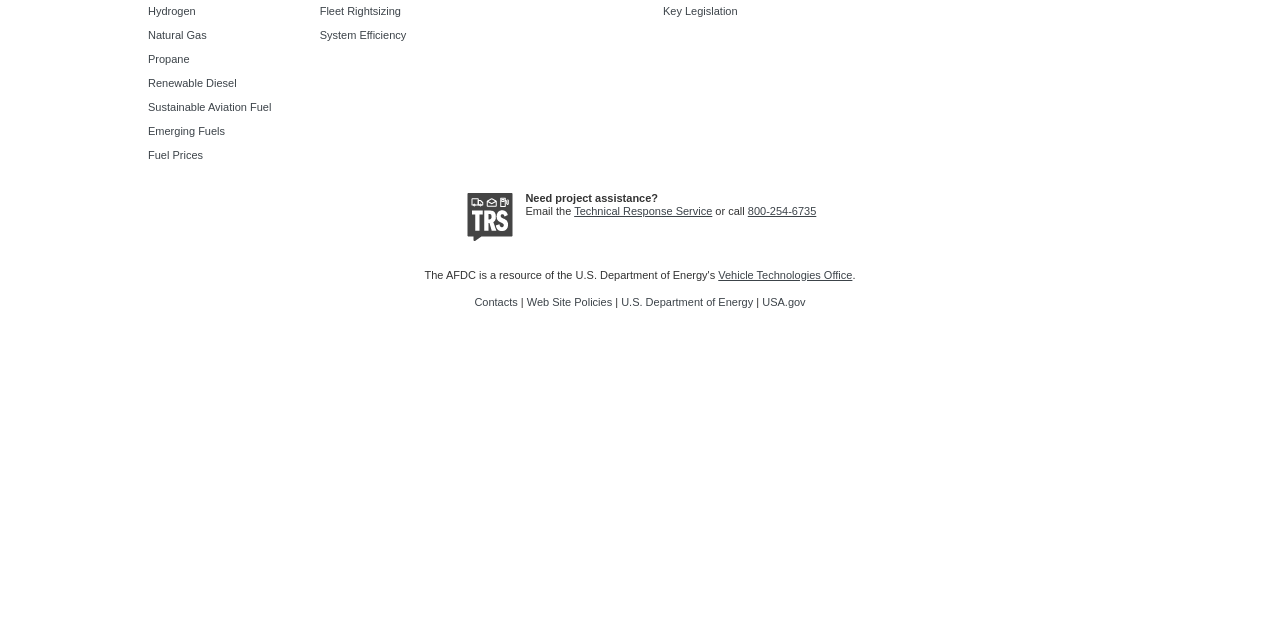Highlight the bounding box of the UI element that corresponds to this description: "Sustainable Aviation Fuel".

[0.116, 0.157, 0.212, 0.176]